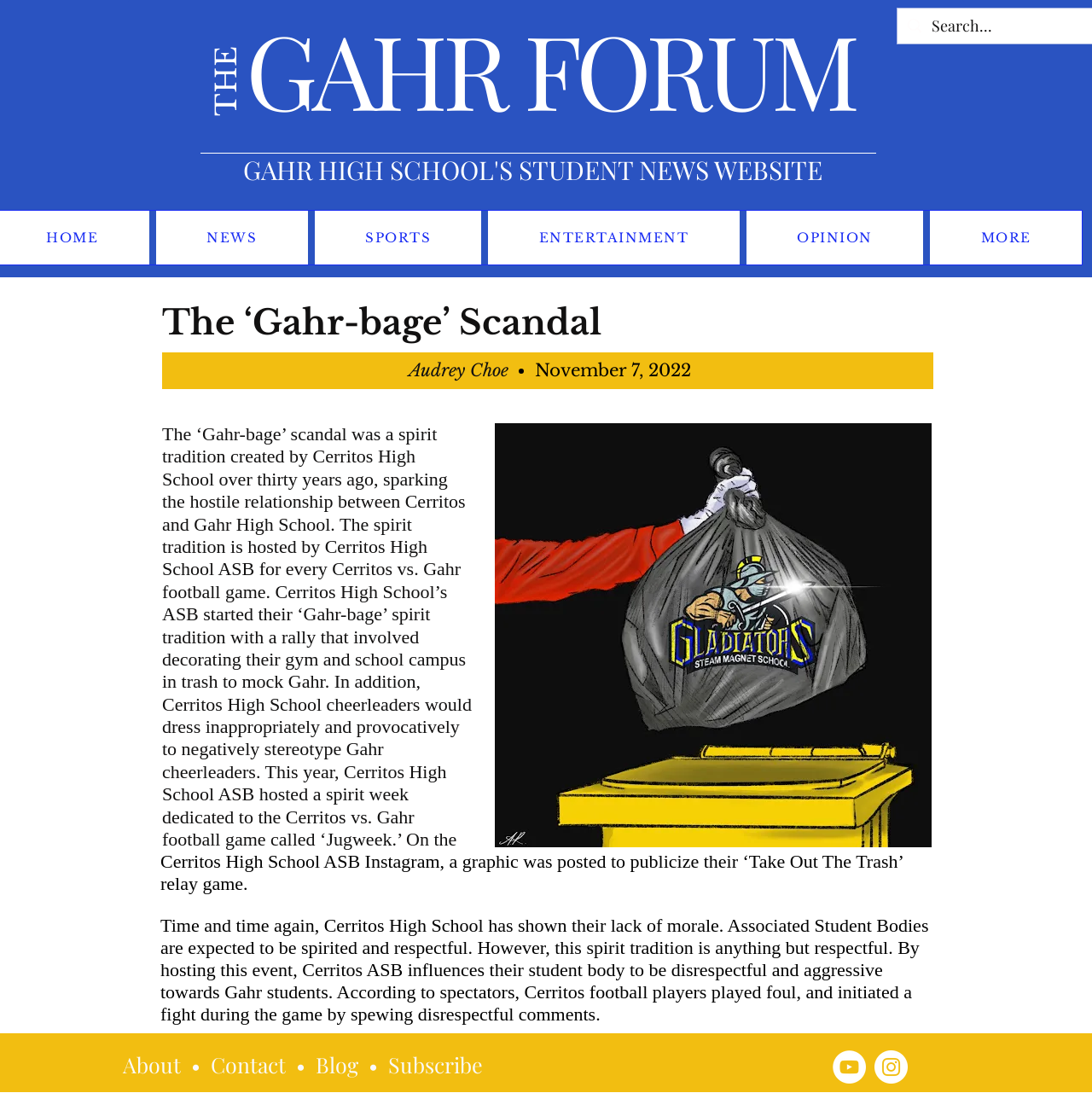Respond concisely with one word or phrase to the following query:
What is the purpose of the 'Jugweek' spirit week?

To mock Gahr High School